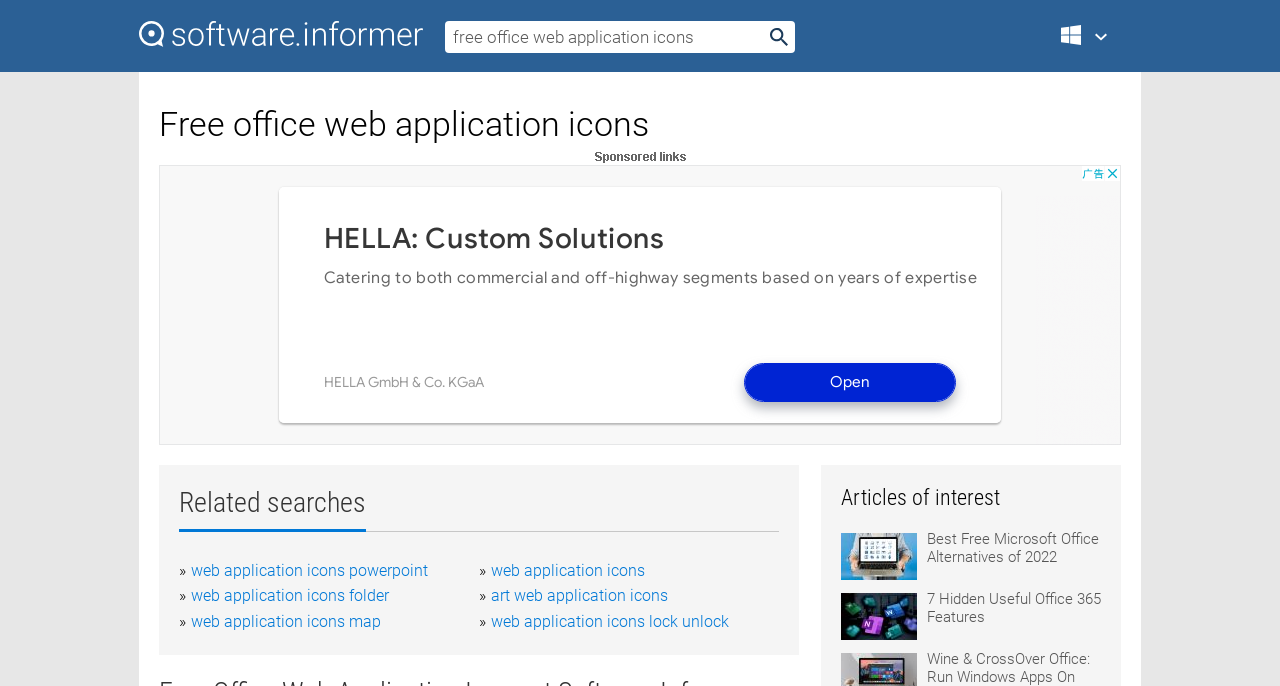Examine the image carefully and respond to the question with a detailed answer: 
What is the website about?

Based on the webpage's title and content, it appears to be a website that provides free download of office web application icons for Windows.